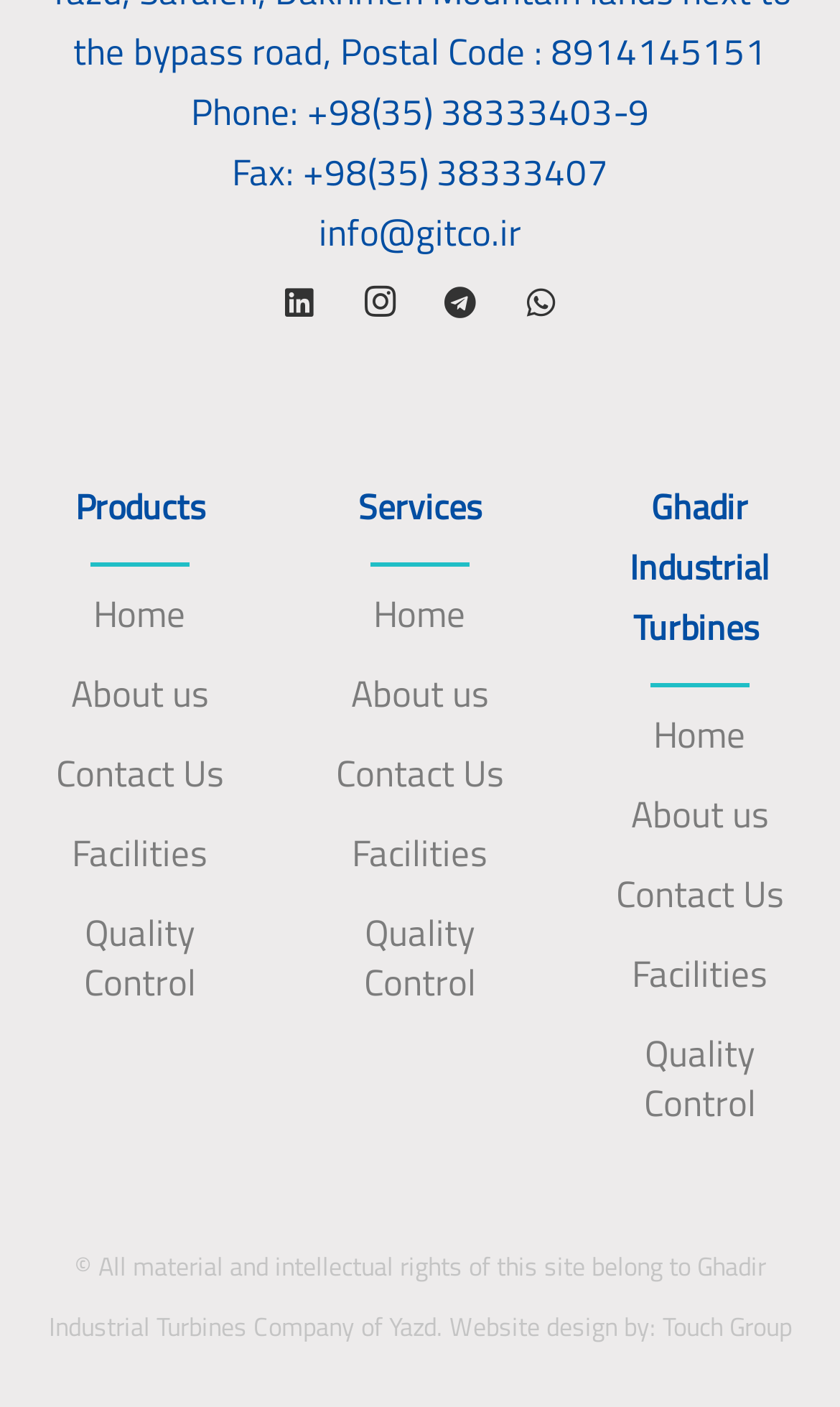What is the fax number of Ghadir Industrial Turbines Company?
Using the details from the image, give an elaborate explanation to answer the question.

The fax number can be found in the top section of the webpage, where the company's contact information is listed. The StaticText element with the ID 488 contains the fax number, which is +98(35) 38333407.